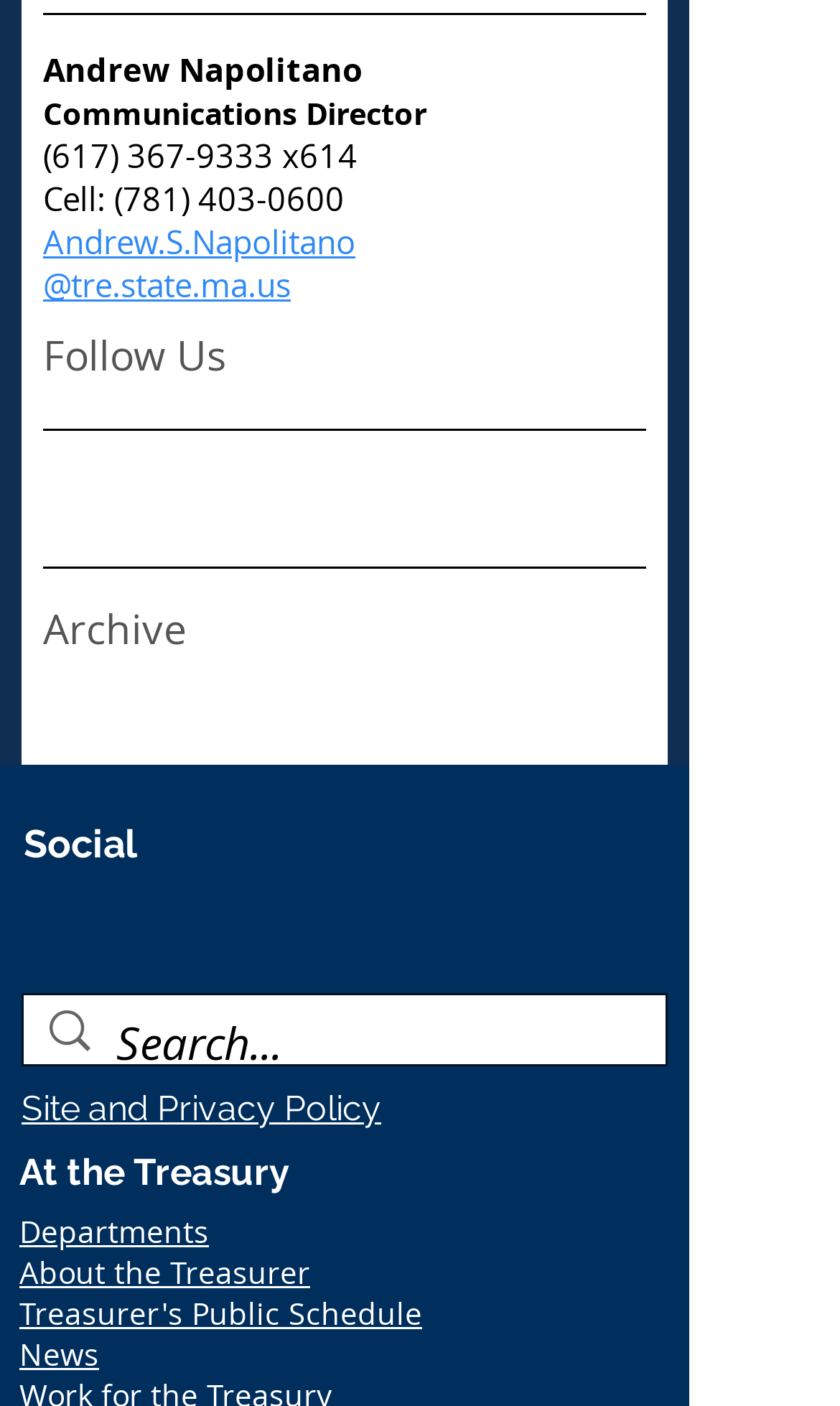Refer to the screenshot and answer the following question in detail:
What is the search box placeholder text?

The search box can be found in the lower section of the webpage, and its placeholder text is 'Search...', which indicates that users can input their search queries in this field.